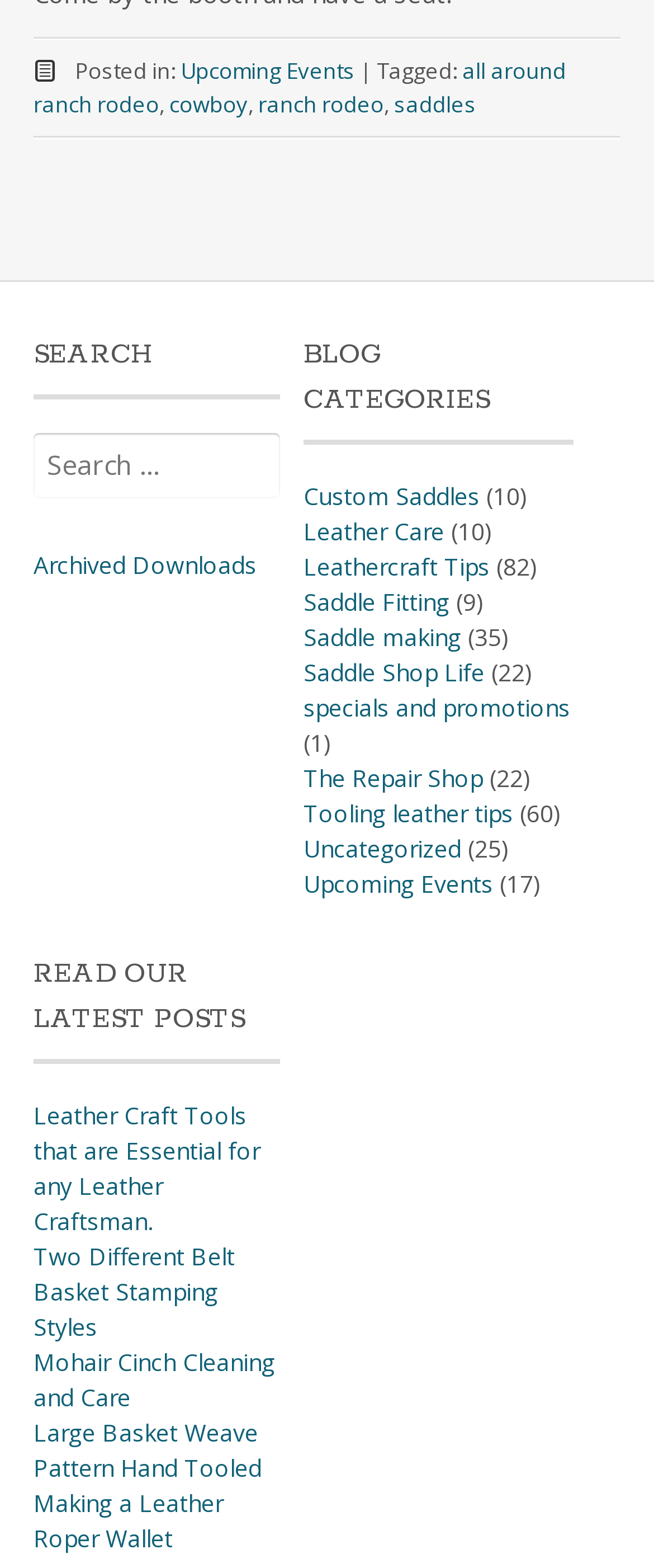How many links are in the footer?
Please provide a comprehensive and detailed answer to the question.

In the footer section, I counted 5 links: 'Posted in:', 'Upcoming Events', 'all around ranch rodeo', 'cowboy', and 'ranch rodeo'.